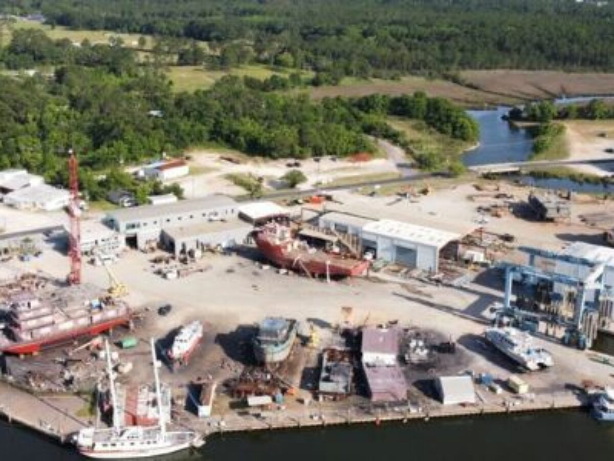Give a meticulous account of what the image depicts.

The image captures an aerial view of a bustling shipyard located in Bayou La Batre, Alabama. The facility is currently undergoing developments following its recent acquisition by Birdon America Inc., a subsidiary of the Birdon Group, which specializes in defense boat building. The site features several vessels in various stages of repair and construction, including a notable large red ship positioned prominently in the center. The shipyard's layout includes various buildings and equipment indicative of a busy maritime operation, alongside the surrounding lush green tree line and winding waterways that characterize the coastal landscape. This image embodies the company's commitment to expanding its capabilities in US shipbuilding and repair services, forming an integral part of Birdon's strategic investments and operations within the defense industry.